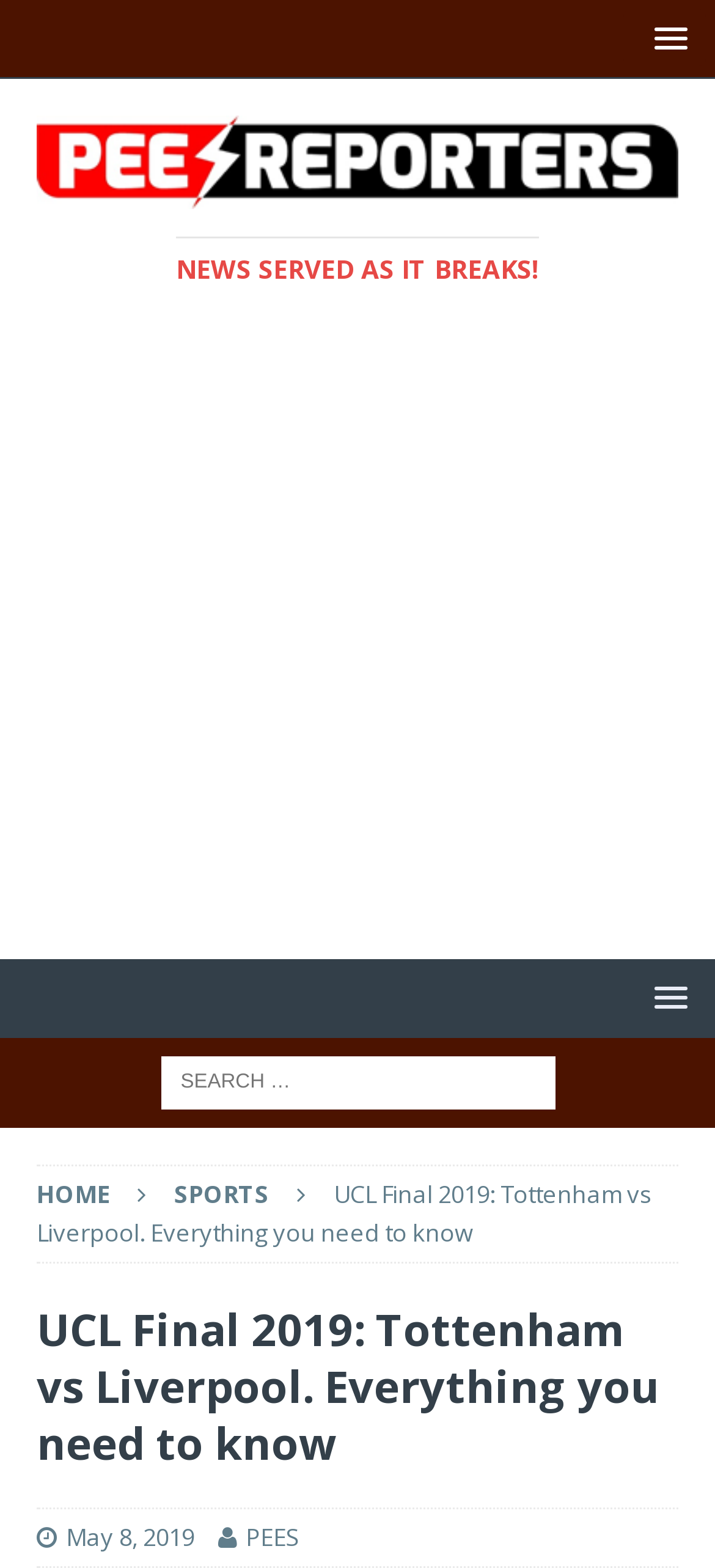Locate the bounding box coordinates of the element that should be clicked to fulfill the instruction: "Read UCL Final 2019 news".

[0.051, 0.829, 0.949, 0.95]